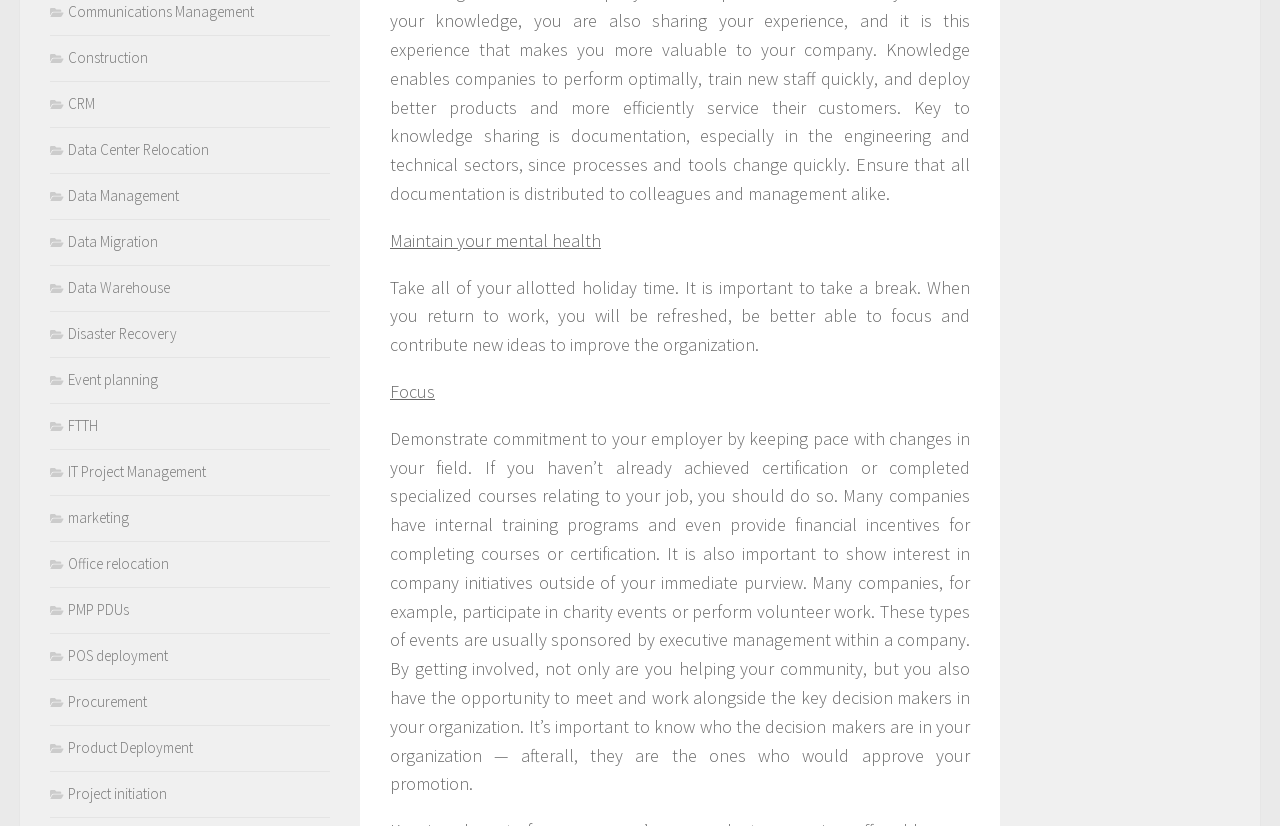Find the bounding box coordinates for the element described here: "CRM".

[0.039, 0.114, 0.074, 0.137]